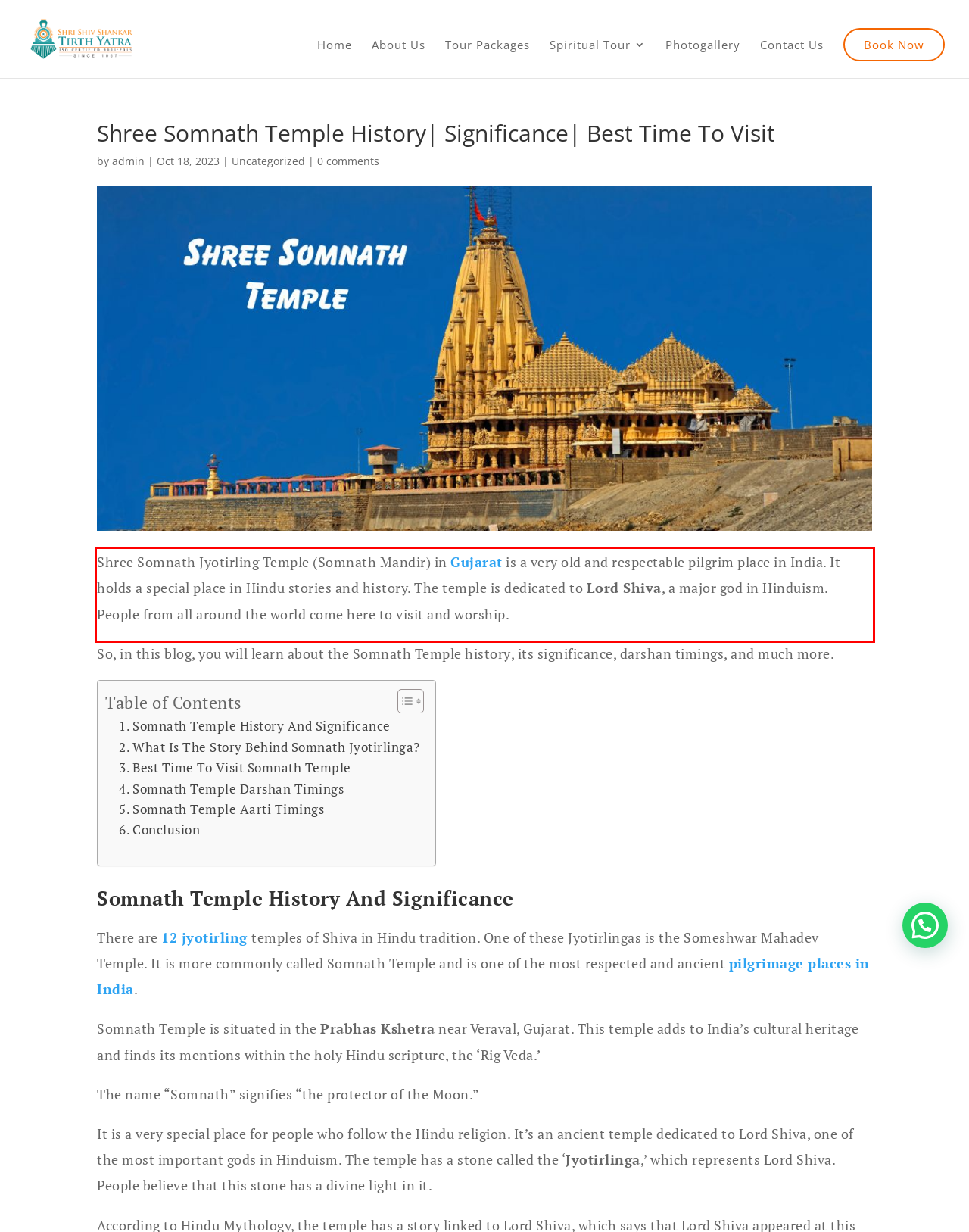There is a UI element on the webpage screenshot marked by a red bounding box. Extract and generate the text content from within this red box.

Shree Somnath Jyotirling Temple (Somnath Mandir) in Gujarat is a very old and respectable pilgrim place in India. It holds a special place in Hindu stories and history. The temple is dedicated to Lord Shiva, a major god in Hinduism. People from all around the world come here to visit and worship.